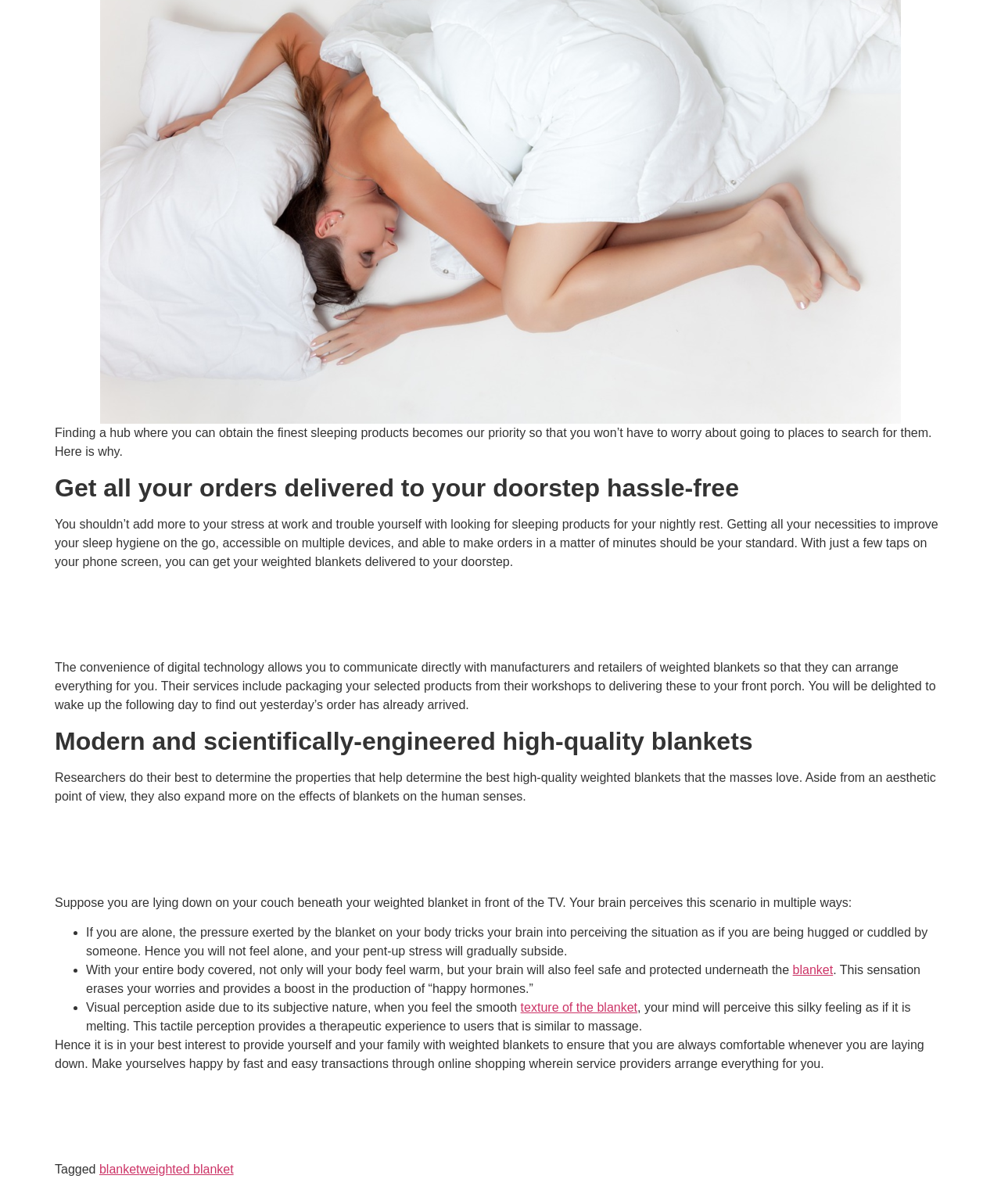Locate the bounding box of the UI element defined by this description: "weighted blanket". The coordinates should be given as four float numbers between 0 and 1, formatted as [left, top, right, bottom].

[0.139, 0.966, 0.233, 0.977]